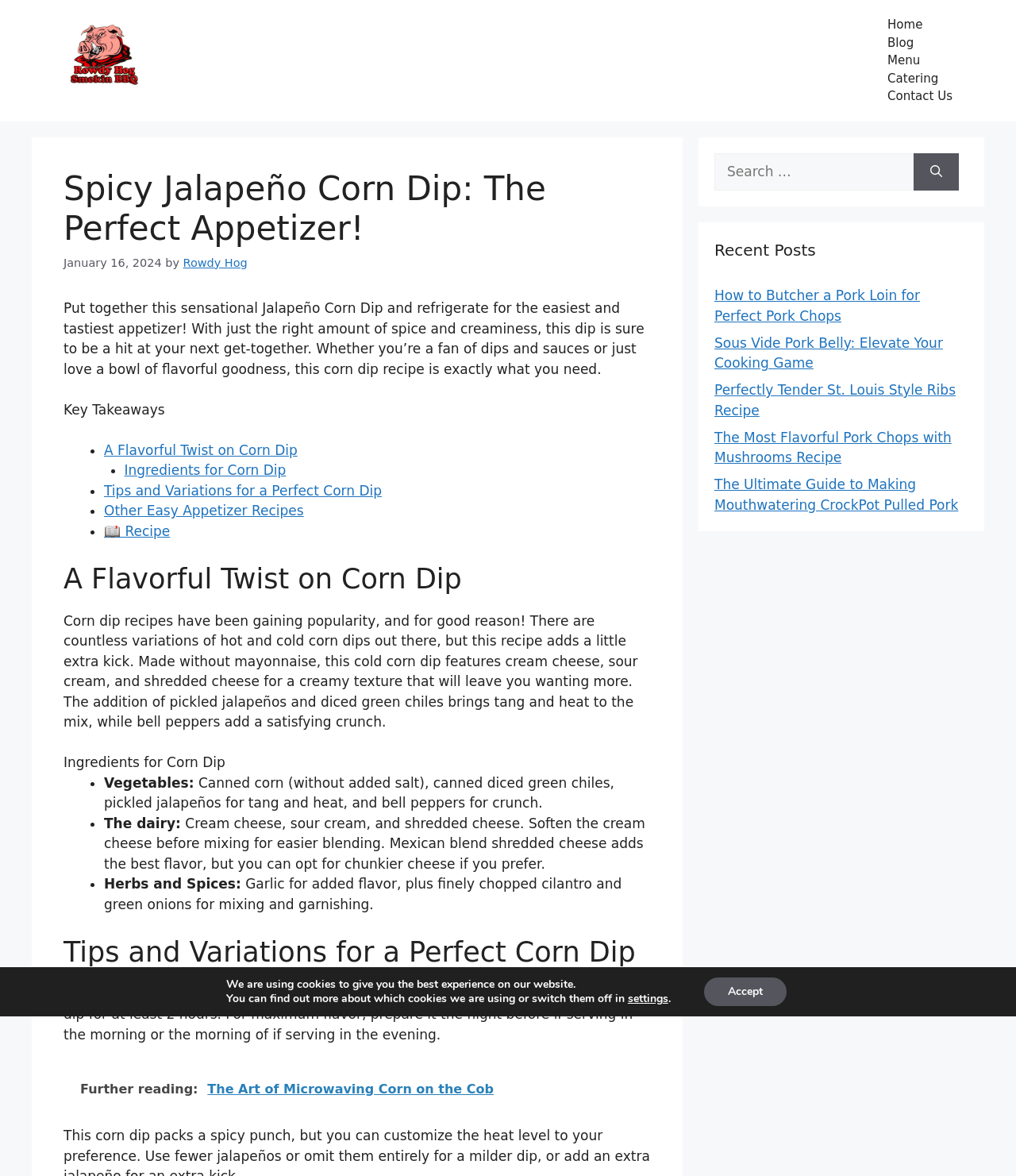Given the element description: "Other Easy Appetizer Recipes", predict the bounding box coordinates of this UI element. The coordinates must be four float numbers between 0 and 1, given as [left, top, right, bottom].

[0.102, 0.428, 0.299, 0.441]